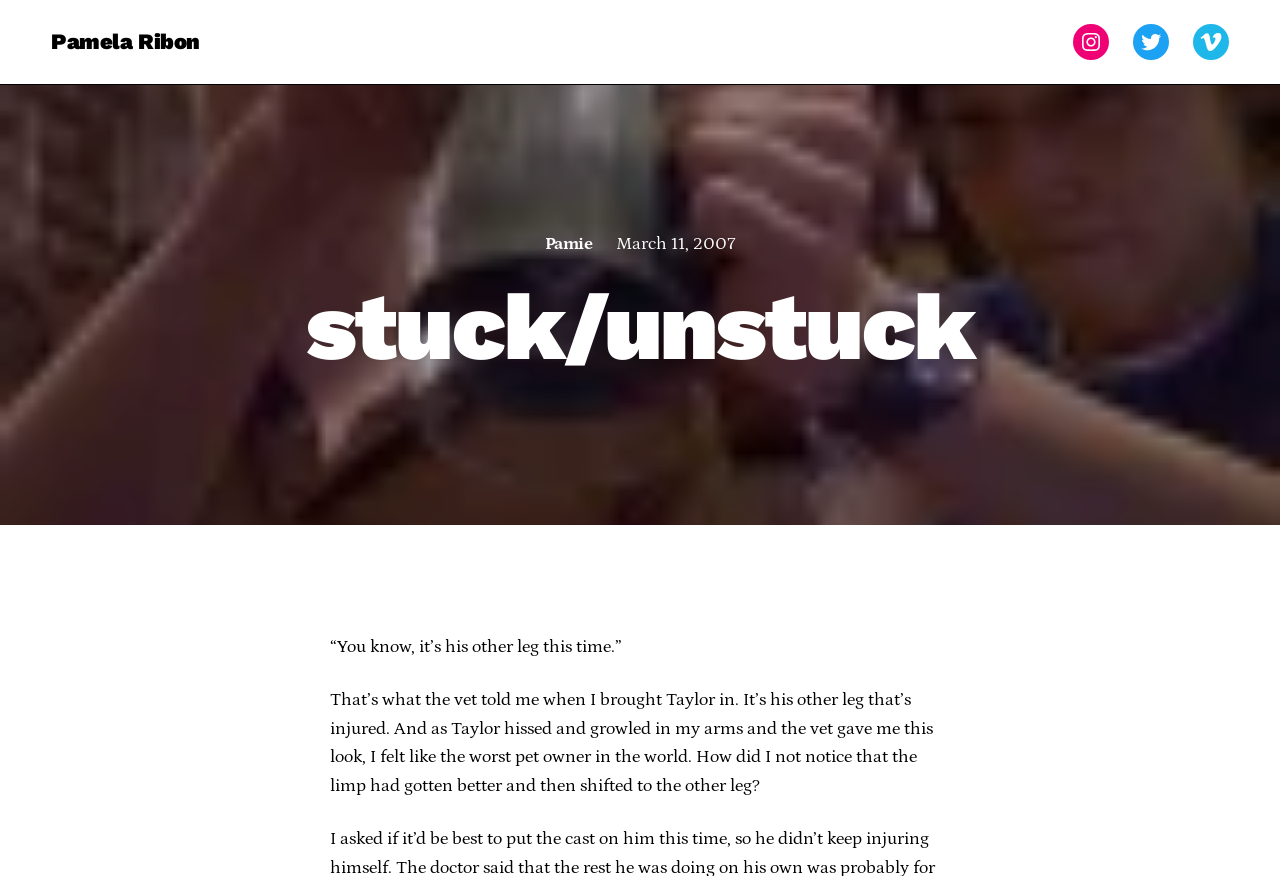What is the date of the article?
Based on the visual details in the image, please answer the question thoroughly.

The date of the article can be found in the time element, which reads 'March 11, 2007'. This element is located below the author's name and above the article content.